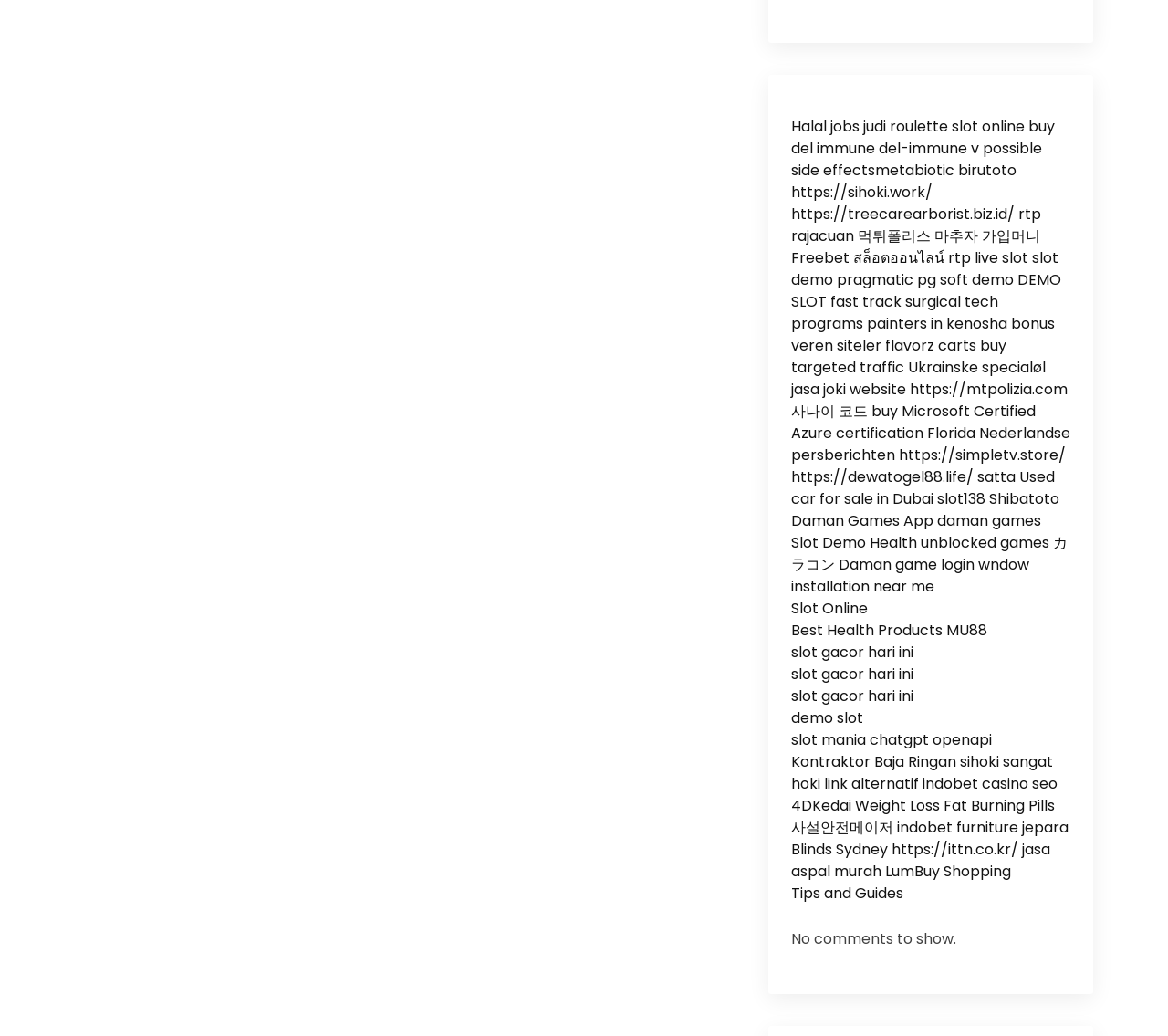Identify the bounding box coordinates of the region that should be clicked to execute the following instruction: "Click on Halal jobs".

[0.677, 0.112, 0.736, 0.132]